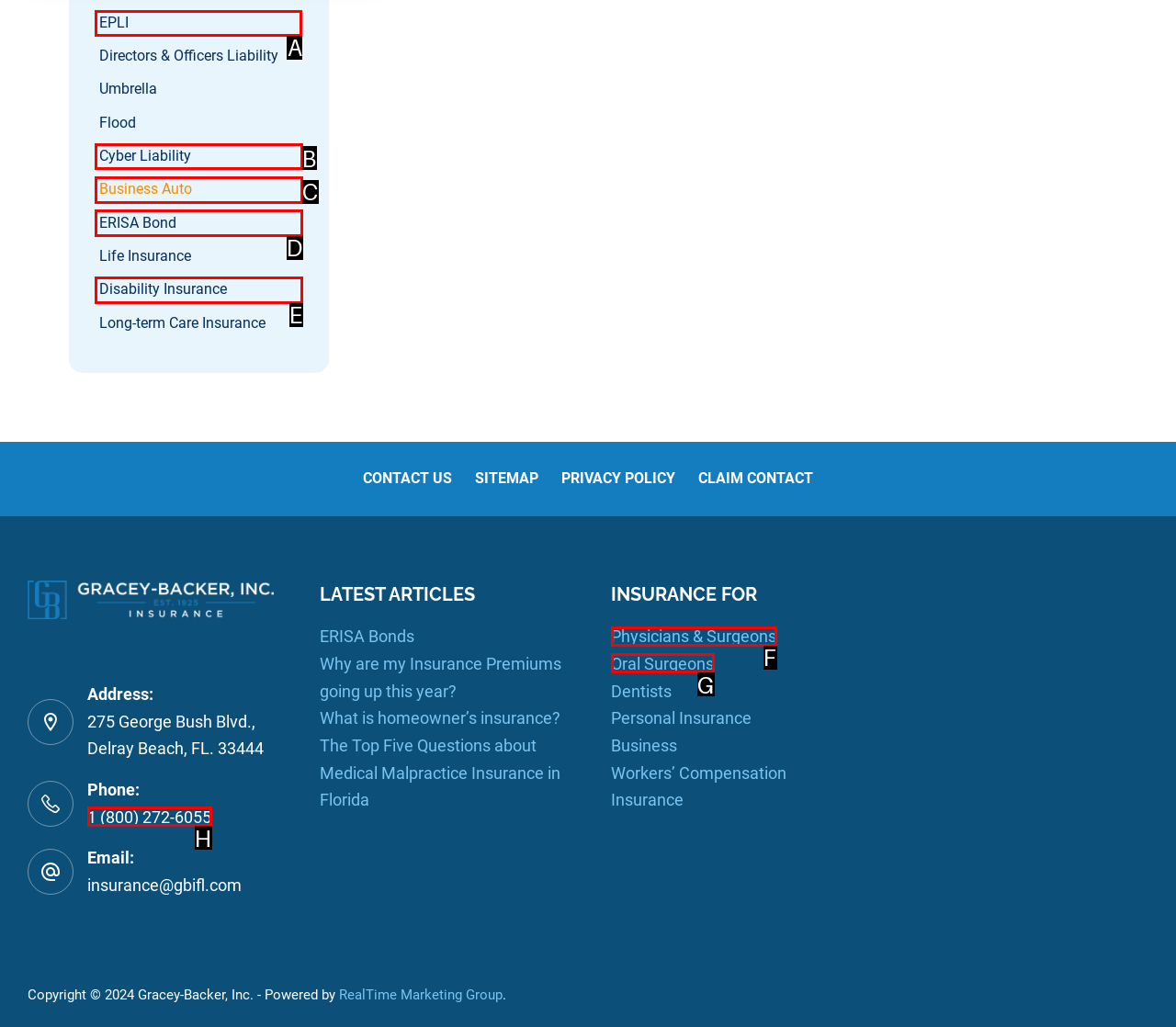Look at the highlighted elements in the screenshot and tell me which letter corresponds to the task: Click on EPLI.

A